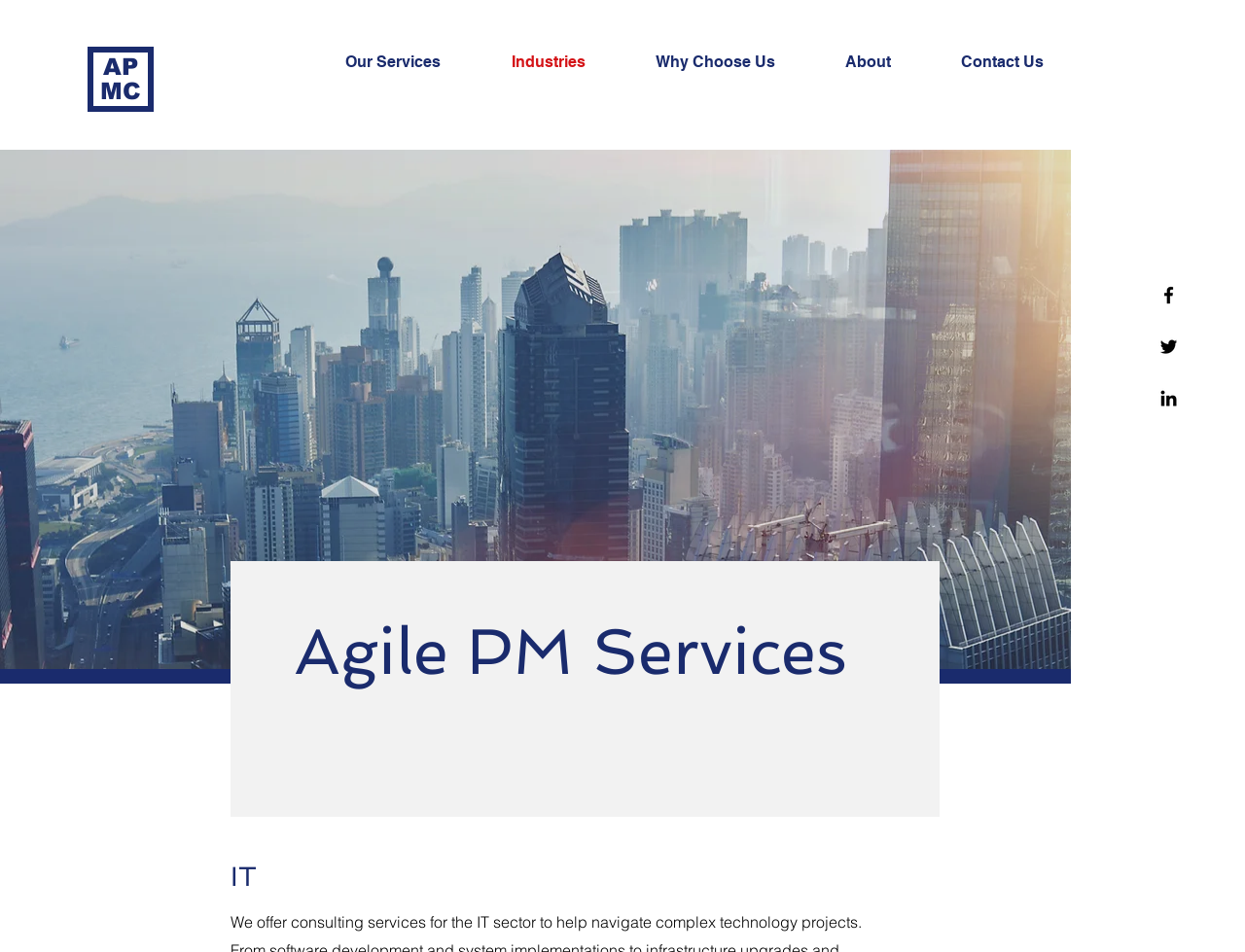Describe the webpage in detail, including text, images, and layout.

This webpage is about the consulting services offered by Mysite, tailored to different sectors such as IT, product development, government, nonprofit, and healthcare. 

At the top right corner, there is a social bar with three links to Facebook, Twitter, and Linkedin, each accompanied by its respective icon. 

On the top left, there is a link to 'AP MC'. 

Below the social bar, there is a navigation menu with five links: 'Our Services', 'Industries', 'Why Choose Us', 'About', and 'Contact Us'. 

Further down, there is a heading 'Agile PM Services'. 

Towards the bottom of the page, there is a section highlighting the industries served, with 'IT' being one of them.